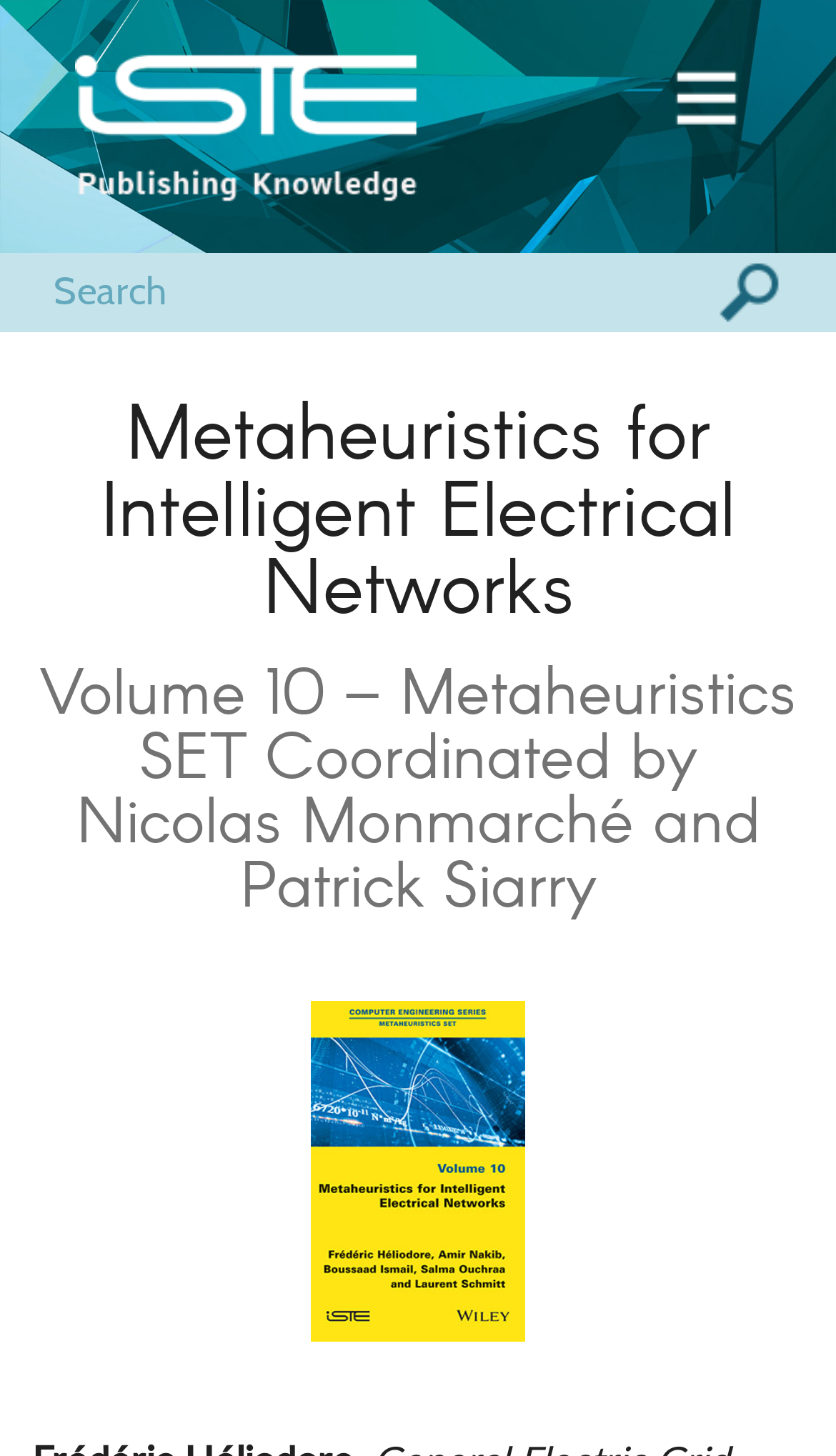Please answer the following query using a single word or phrase: 
Is the search function required on the webpage?

No